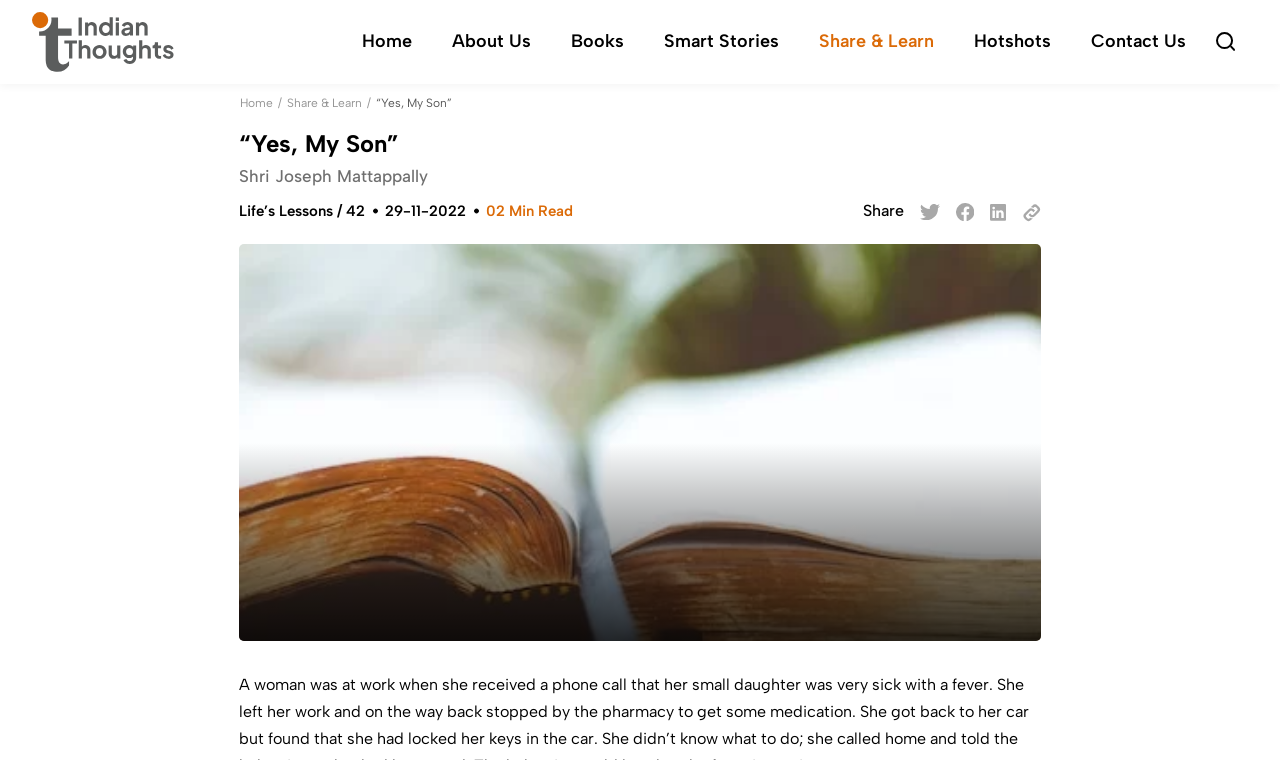Identify and provide the main heading of the webpage.

“Yes, My Son”